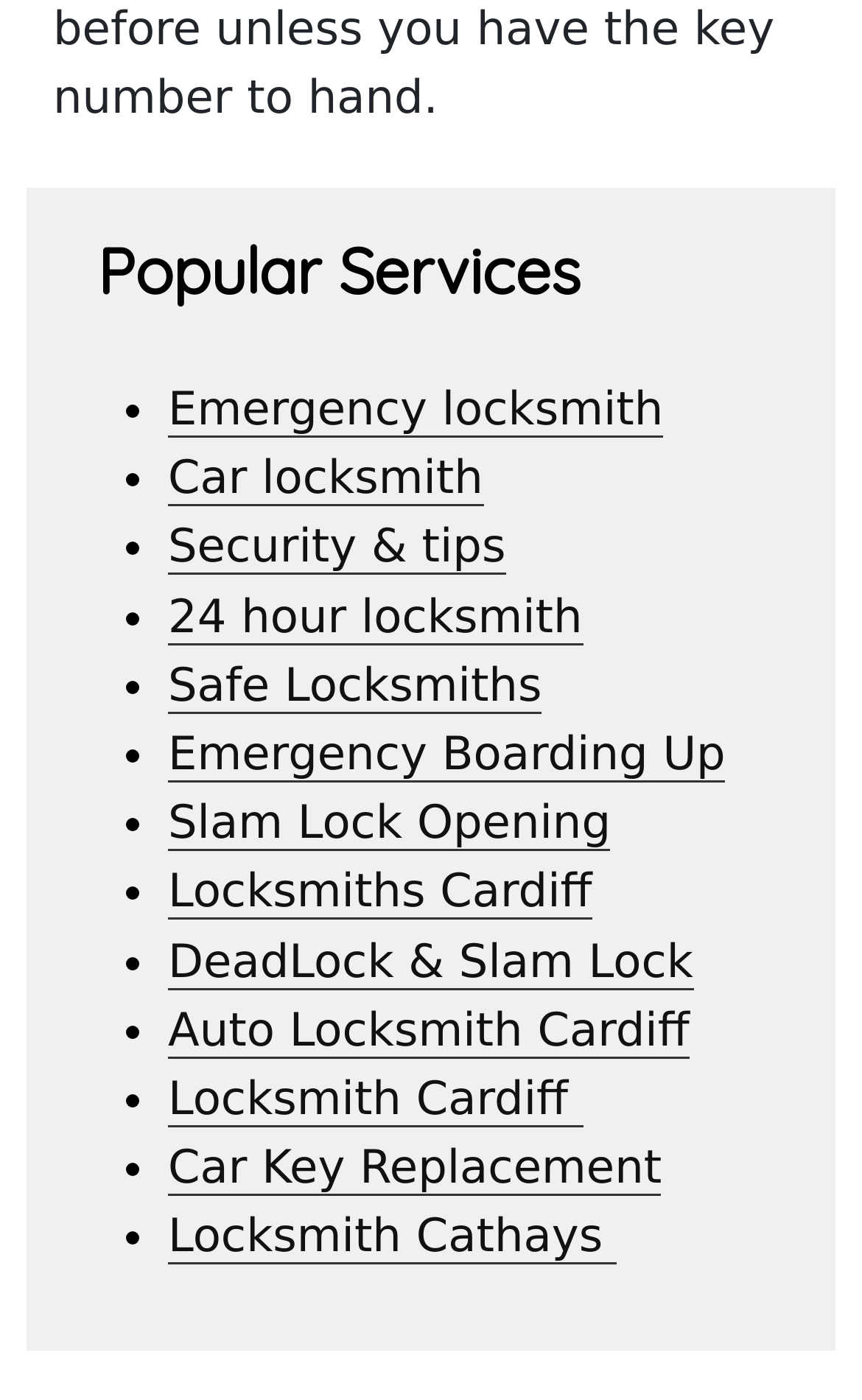Please identify the bounding box coordinates of the region to click in order to complete the given instruction: "Get 24 hour locksmith services". The coordinates should be four float numbers between 0 and 1, i.e., [left, top, right, bottom].

[0.195, 0.421, 0.676, 0.46]